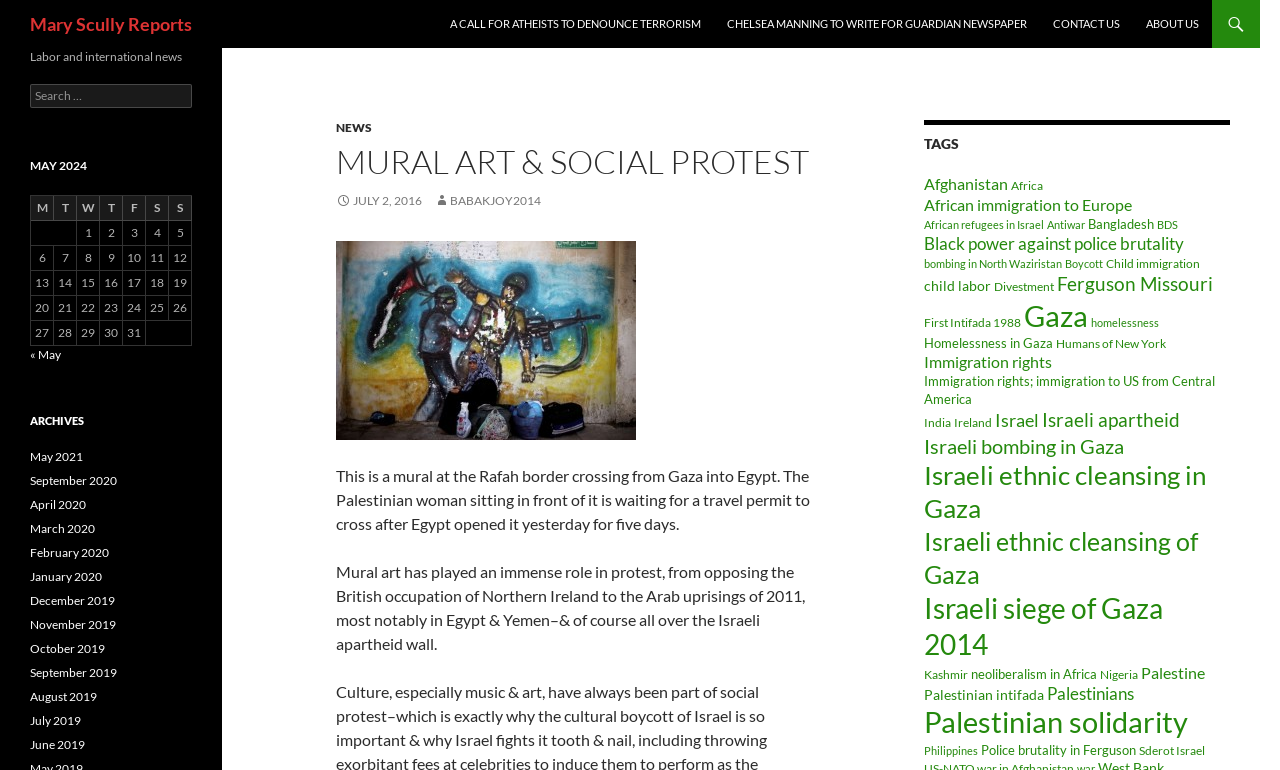Based on the image, give a detailed response to the question: How many items are tagged under 'Gaza'?

The number of items tagged under 'Gaza' can be found in the link element with the text 'Gaza (118 items)'. This link is located in the 'TAGS' section of the webpage.